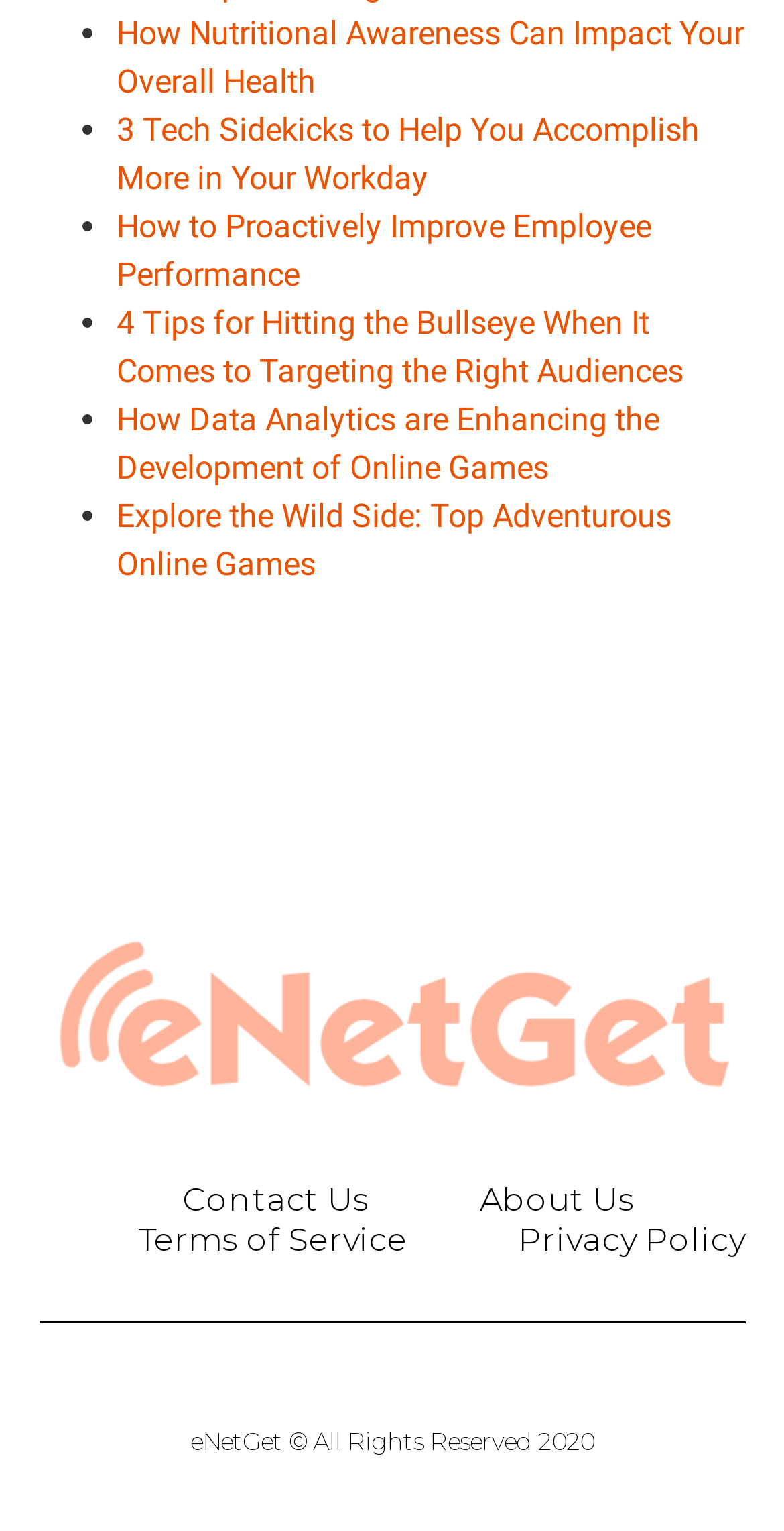What is the main content of this webpage?
Answer the question with detailed information derived from the image.

The main content of this webpage appears to be a list of articles, each with a title and a link. The articles are listed in a vertical order, with a bullet point preceding each title.